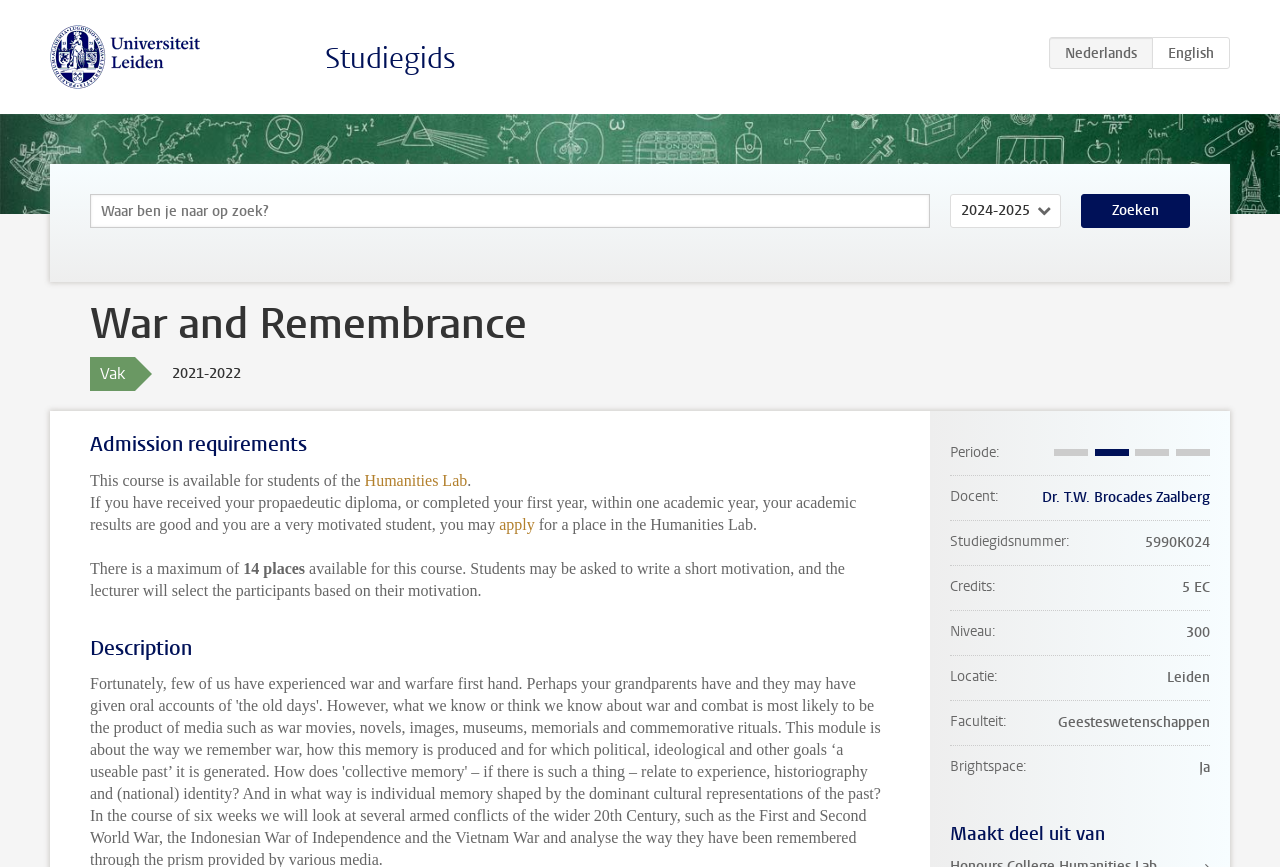Summarize the webpage with a detailed and informative caption.

The webpage is about a course called "War and Remembrance" offered by the University of Leiden in the 2021-2022 academic year. At the top of the page, there is a logo of the University of Leiden, accompanied by a link to the university's website. Below the logo, there are links to the study guide and a language selection option.

The main content of the page is divided into sections, starting with a heading that displays the course title. Below the title, there is a section about admission requirements, which explains that the course is available to students of the Humanities Lab who have received their propaedeutic diploma or completed their first year within one academic year, and have good academic results and are highly motivated. There is a link to apply for a place in the Humanities Lab.

The next section is about the course description, which provides details about the course, including the period, instructor, study guide number, credits, level, location, faculty, and whether it uses Brightspace. This information is presented in a list format with terms and descriptions.

At the bottom of the page, there is a section titled "Maakt deel uit van" (which translates to "Part of" in English), but it does not contain any additional information.

There is a search box and a dropdown menu to select the academic year at the top right corner of the page, accompanied by a "Zoeken" (Search) button.